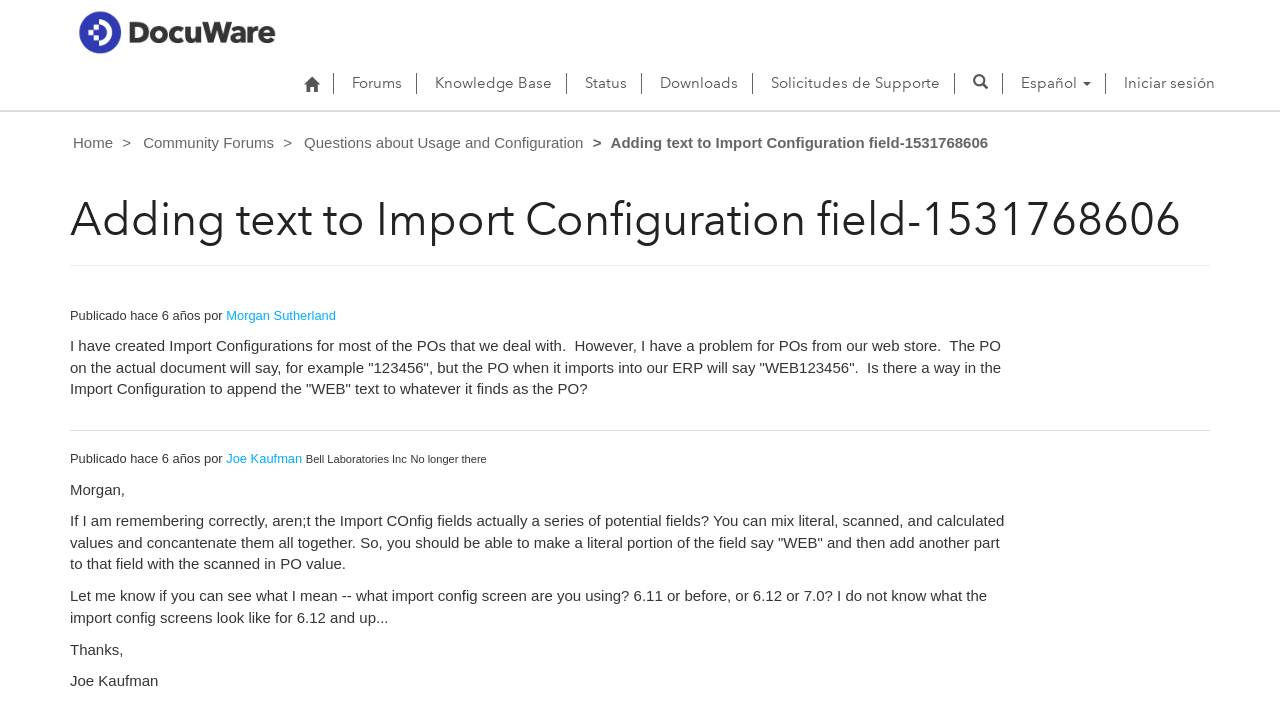Find and indicate the bounding box coordinates of the region you should select to follow the given instruction: "Explore what was the first animal in space".

None